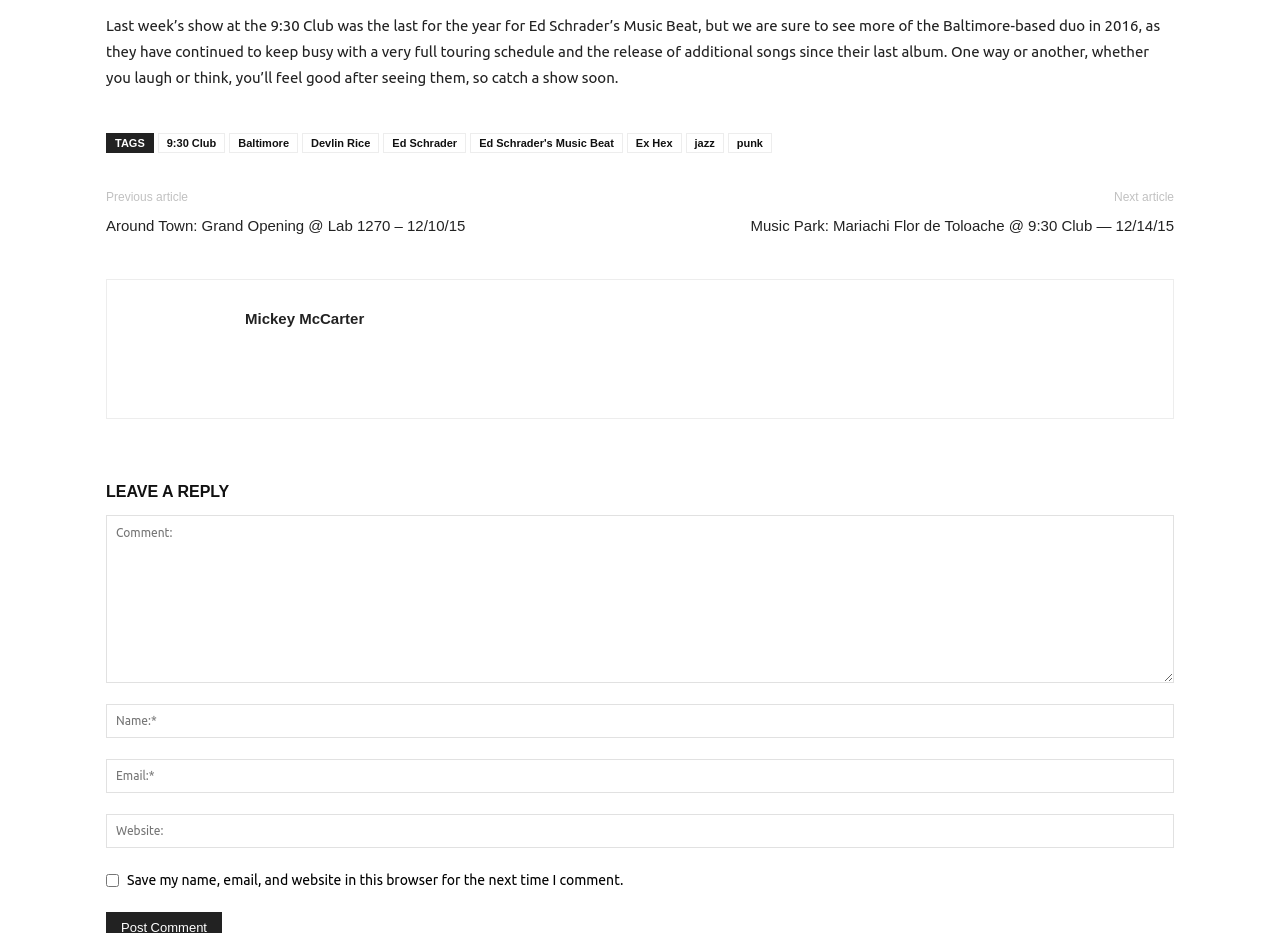Provide the bounding box coordinates in the format (top-left x, top-left y, bottom-right x, bottom-right y). All values are floating point numbers between 0 and 1. Determine the bounding box coordinate of the UI element described as: name="comment" placeholder="Comment:"

[0.083, 0.552, 0.917, 0.732]